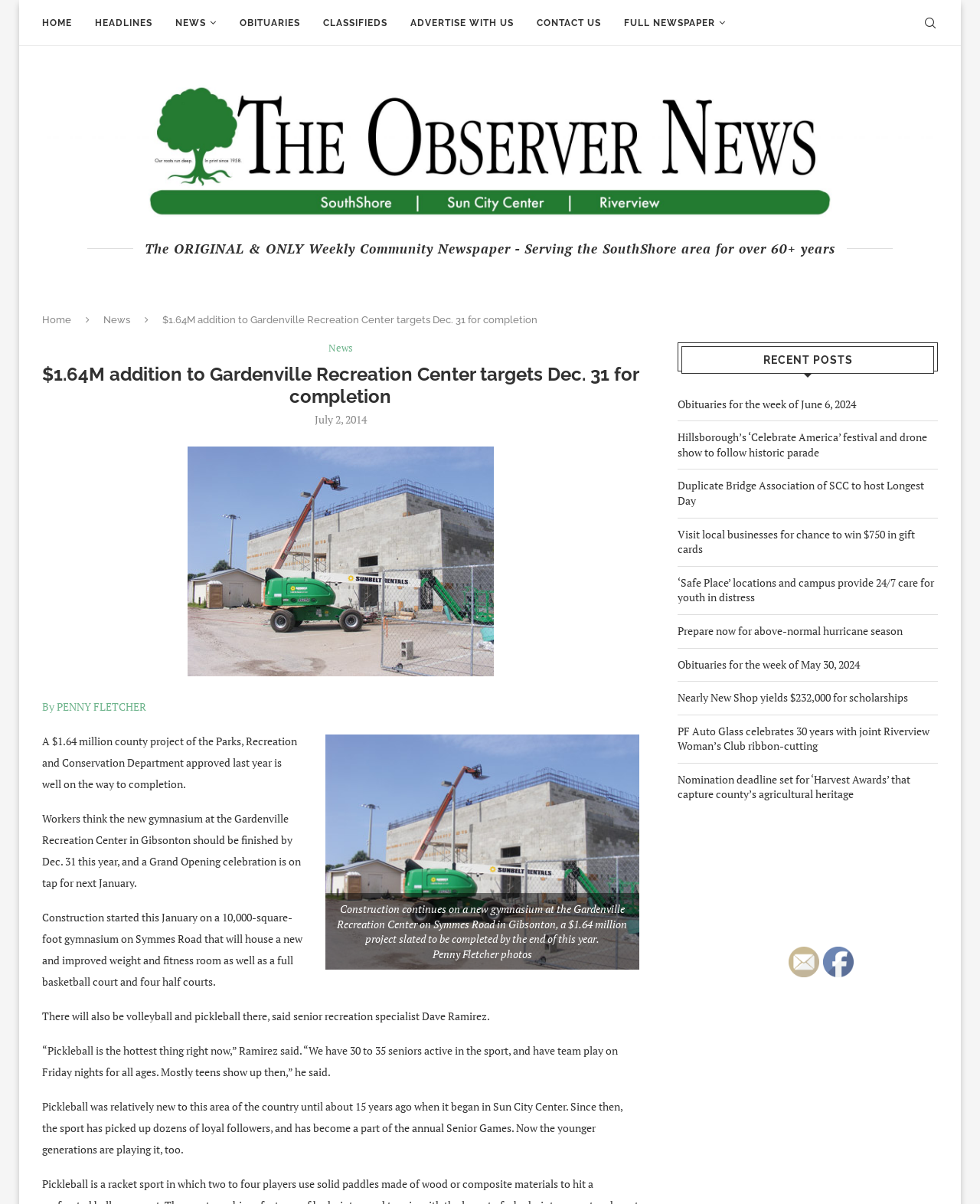Please find and give the text of the main heading on the webpage.

$1.64M addition to Gardenville Recreation Center targets Dec. 31 for completion